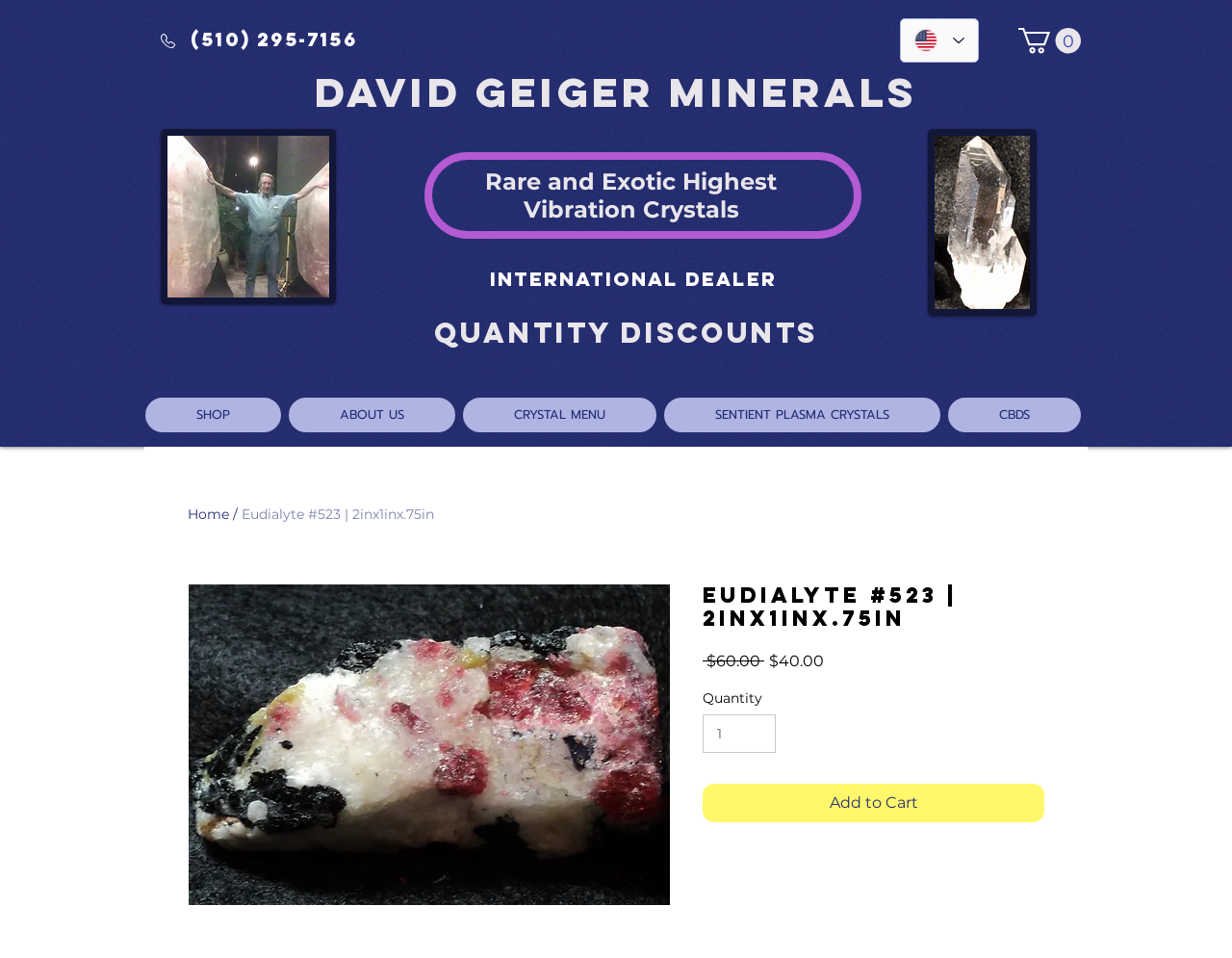Please mark the clickable region by giving the bounding box coordinates needed to complete this instruction: "View cart".

[0.827, 0.029, 0.877, 0.056]